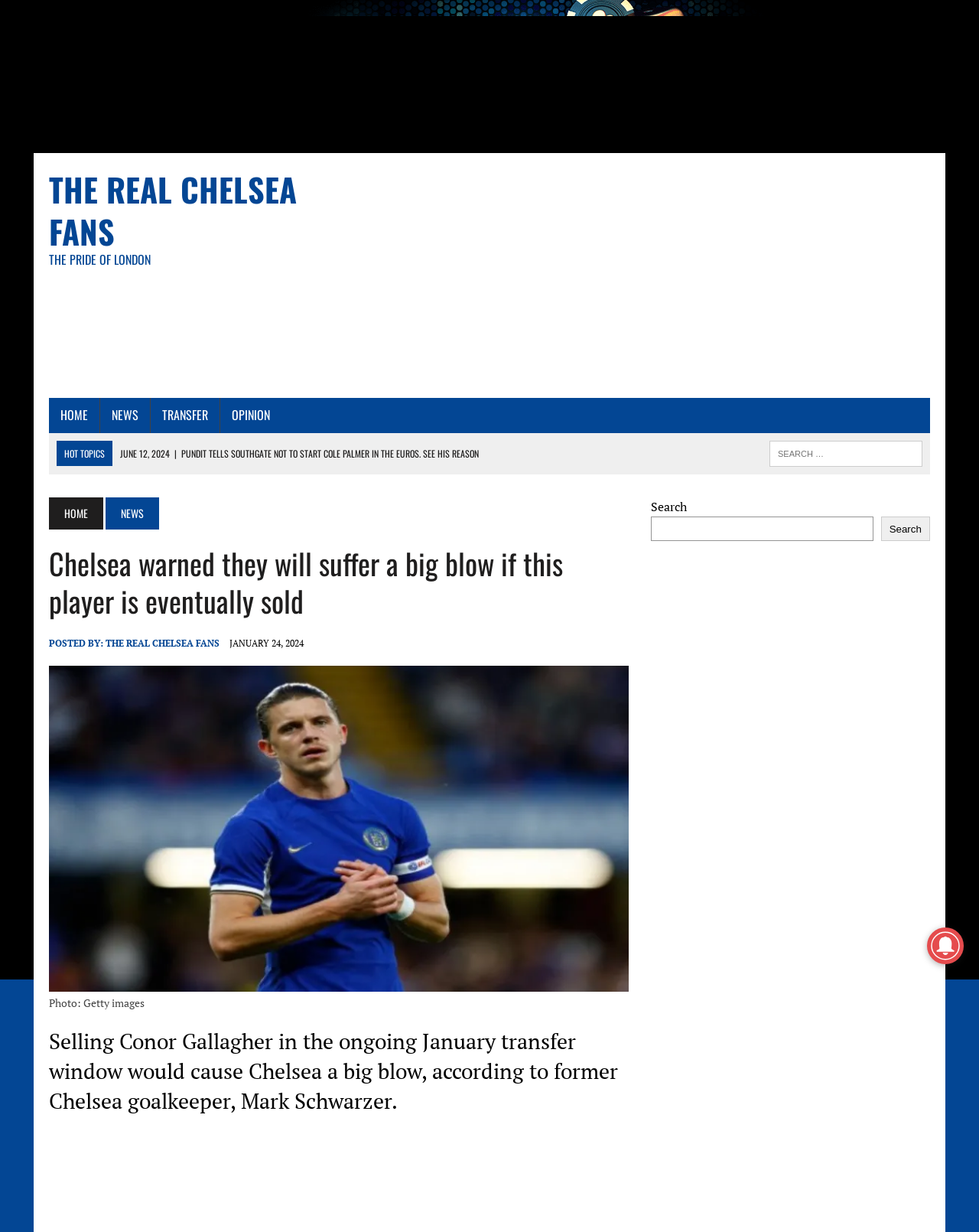Locate the bounding box coordinates of the area you need to click to fulfill this instruction: 'Search for something'. The coordinates must be in the form of four float numbers ranging from 0 to 1: [left, top, right, bottom].

[0.786, 0.358, 0.942, 0.379]